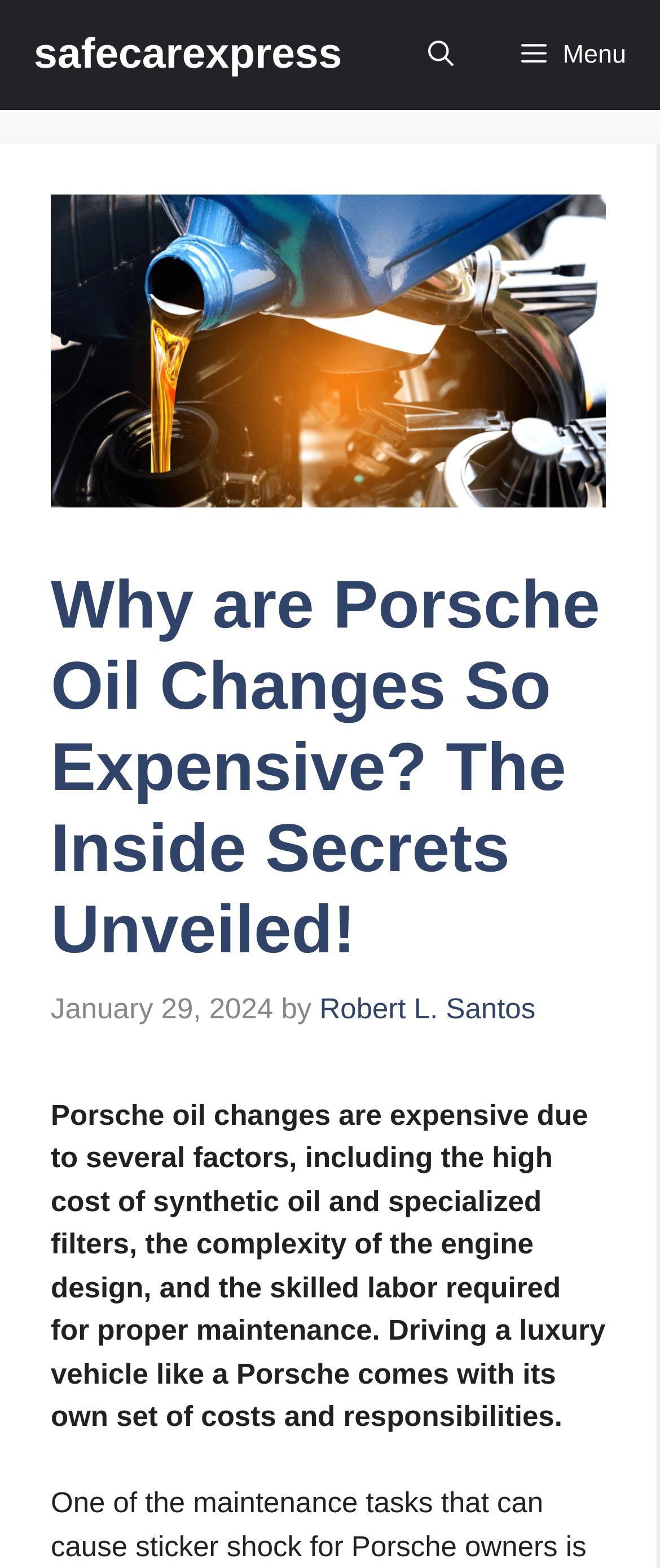What is the purpose of the article?
Examine the webpage screenshot and provide an in-depth answer to the question.

I found the purpose of the article by reading the static text in the header section, which explains the reasons behind the high cost of Porsche oil changes, indicating that the article aims to provide an explanation for this phenomenon.